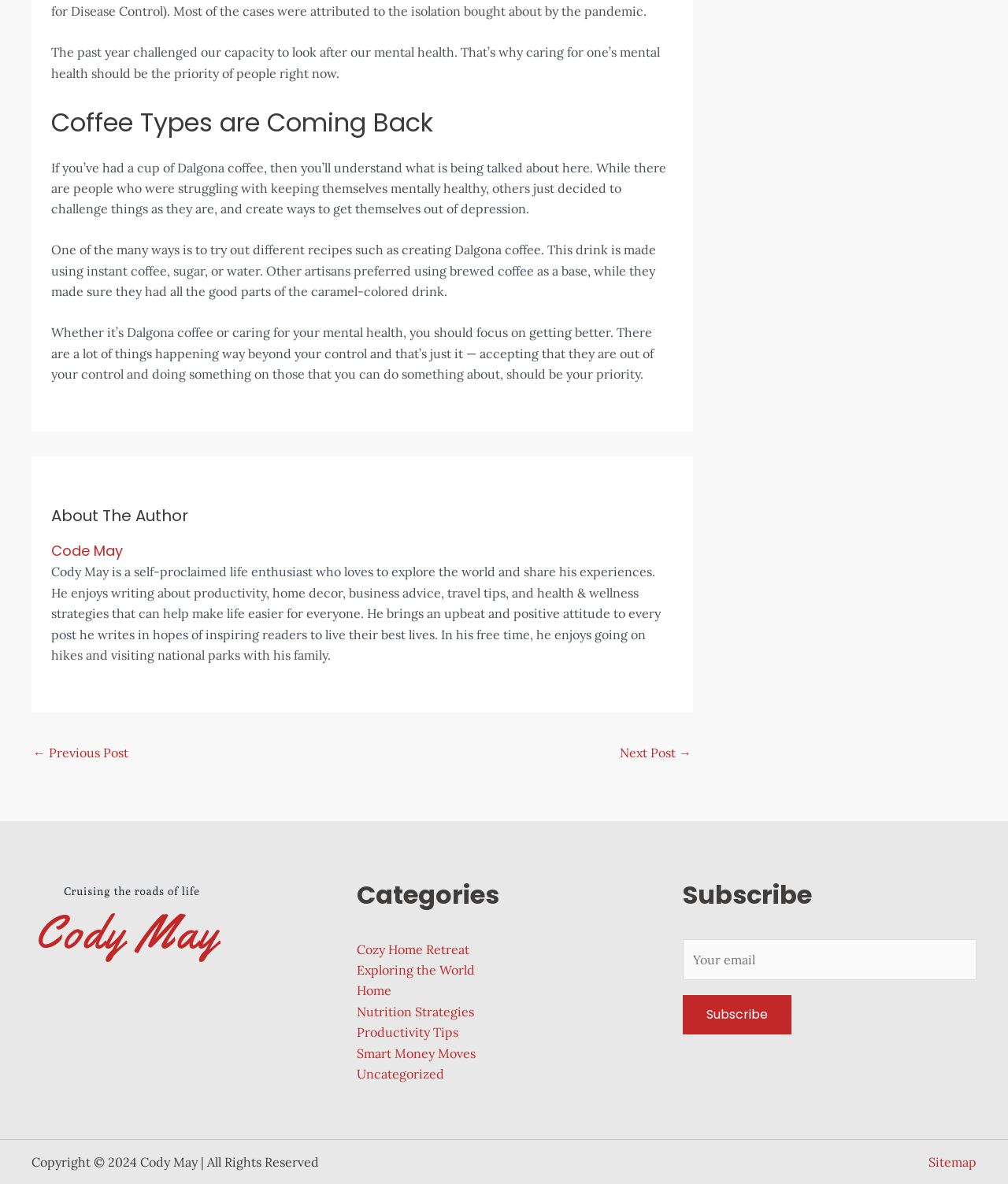Highlight the bounding box coordinates of the element that should be clicked to carry out the following instruction: "Click on the 'About The Author' section". The coordinates must be given as four float numbers ranging from 0 to 1, i.e., [left, top, right, bottom].

[0.051, 0.426, 0.668, 0.446]